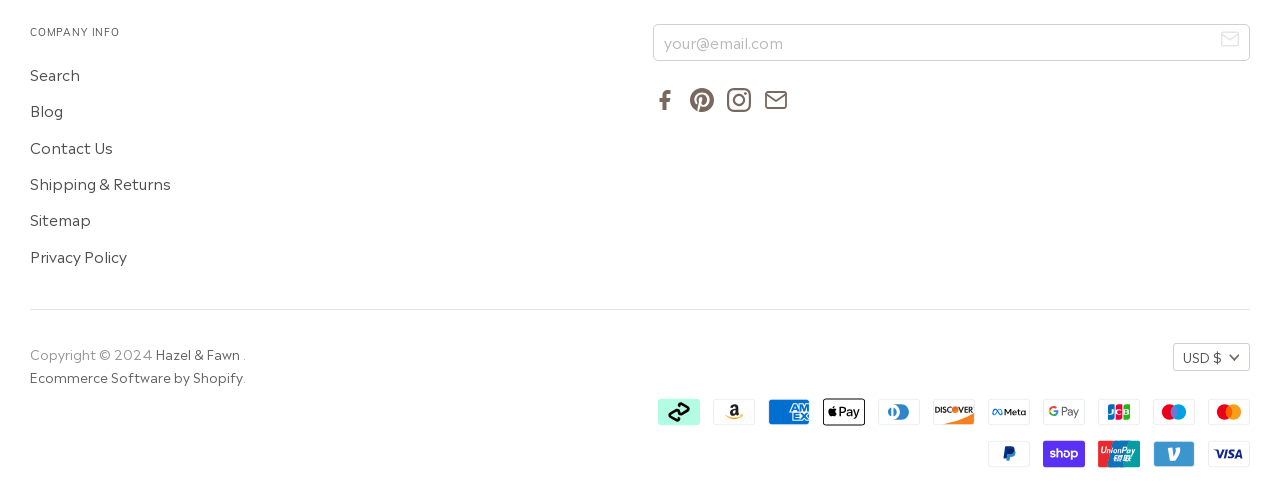What is the currency selector button labeled?
From the image, respond using a single word or phrase.

USD $